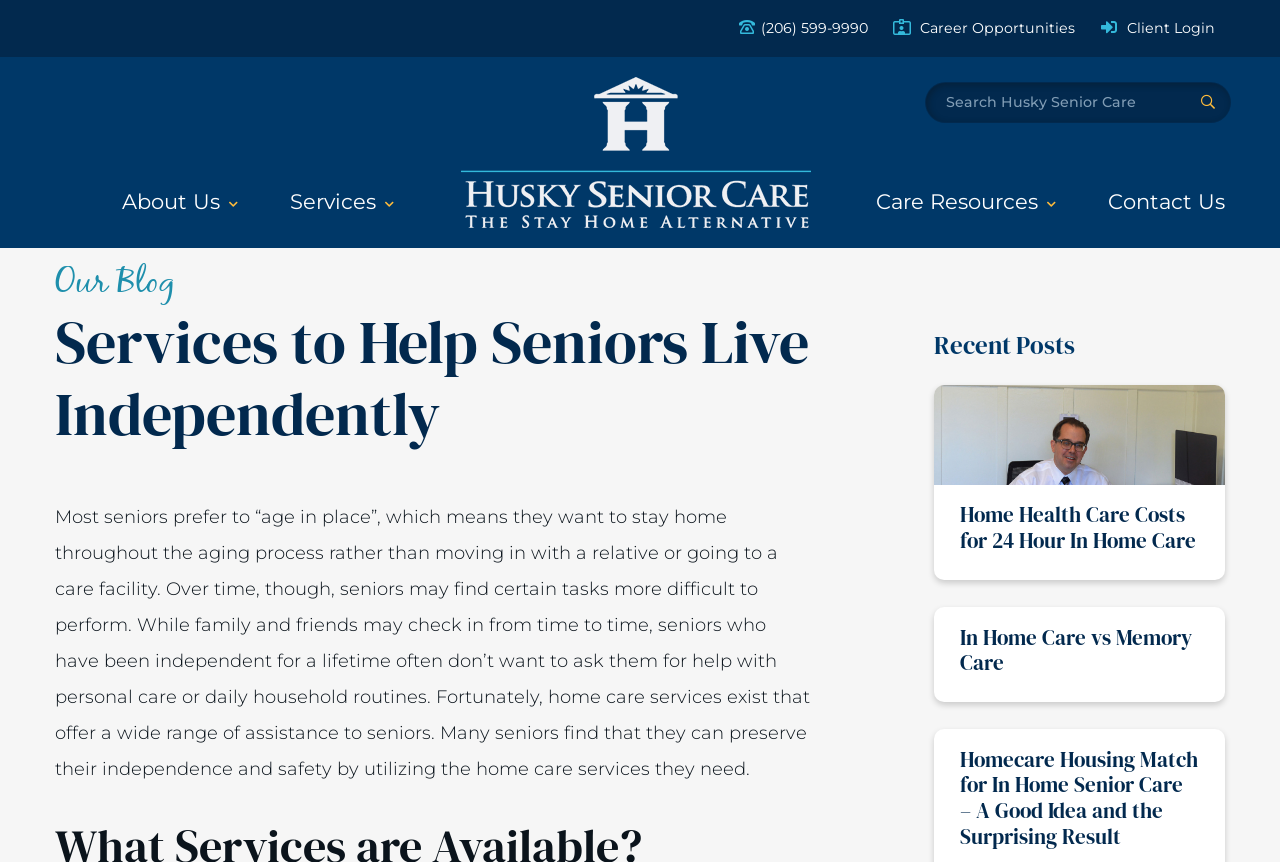Create a detailed summary of the webpage's content and design.

The webpage is about Husky Senior Care, a provider of in-home care services for seniors, dementia, and Alzheimer's patients, among others. At the top of the page, there is a menu bar with several options, including "About Us", "Services", "Care Resources", and "Contact Us". On the top right, there is a phone number link and a client login button.

Below the menu bar, there is a search bar with a "Search" button and a "Submit Search" button. To the left of the search bar, there is a heading that reads "Services to Help Seniors Live Independently" and a paragraph of text that explains the importance of home care services for seniors.

On the right side of the page, there is a section titled "Recent Posts" with three links to blog articles, each with a heading and an image. The articles are about home health care costs, in-home care vs memory care, and homecare housing match for in-home senior care.

There is also a logo of Husky Senior Care on the top left, which is an image with the text "Husky Senior Care". Overall, the webpage has a clean and organized layout, with clear headings and concise text that explains the services offered by Husky Senior Care.